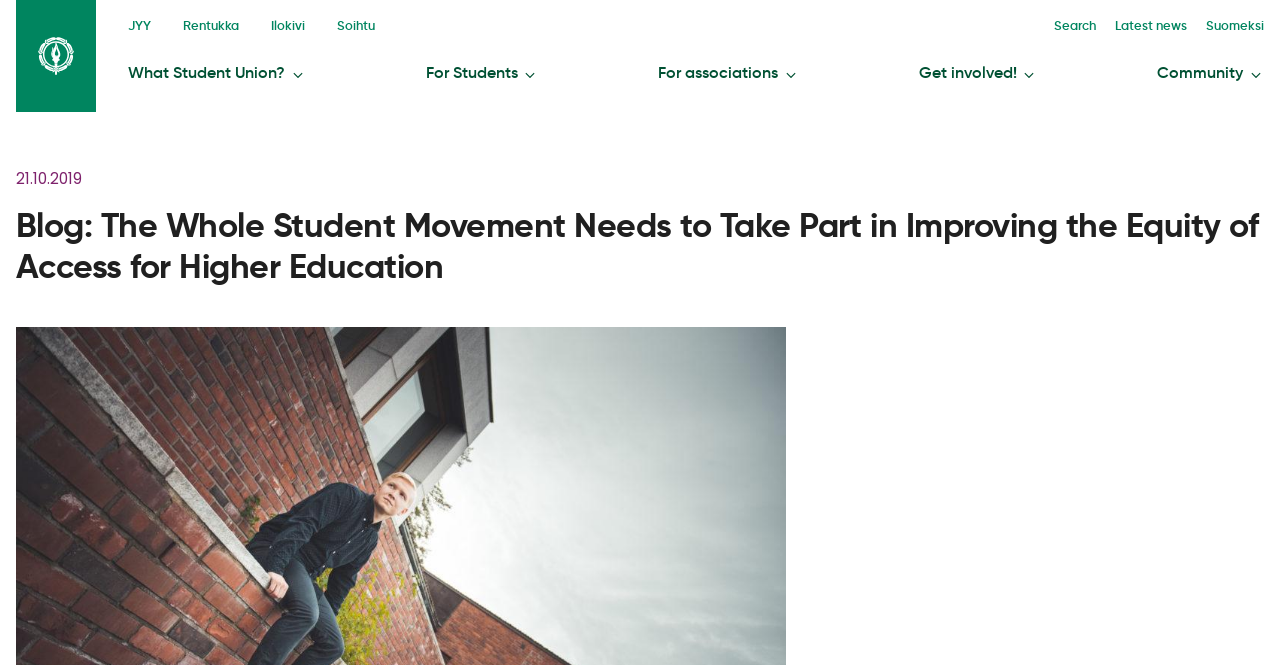Locate the bounding box coordinates of the element to click to perform the following action: 'search'. The coordinates should be given as four float values between 0 and 1, in the form of [left, top, right, bottom].

[0.823, 0.024, 0.856, 0.053]